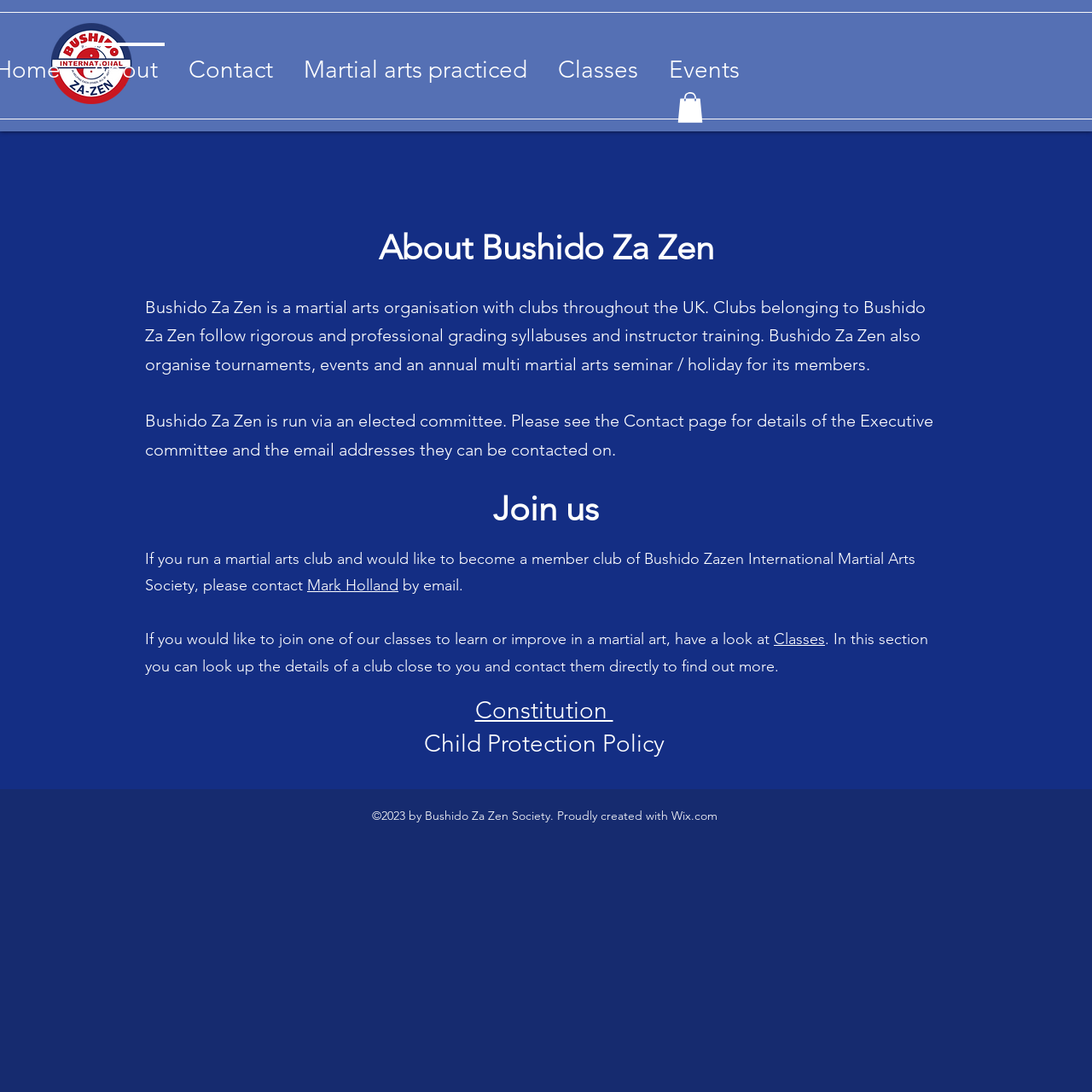Locate the bounding box coordinates of the element you need to click to accomplish the task described by this instruction: "Click the About link".

[0.07, 0.039, 0.159, 0.075]